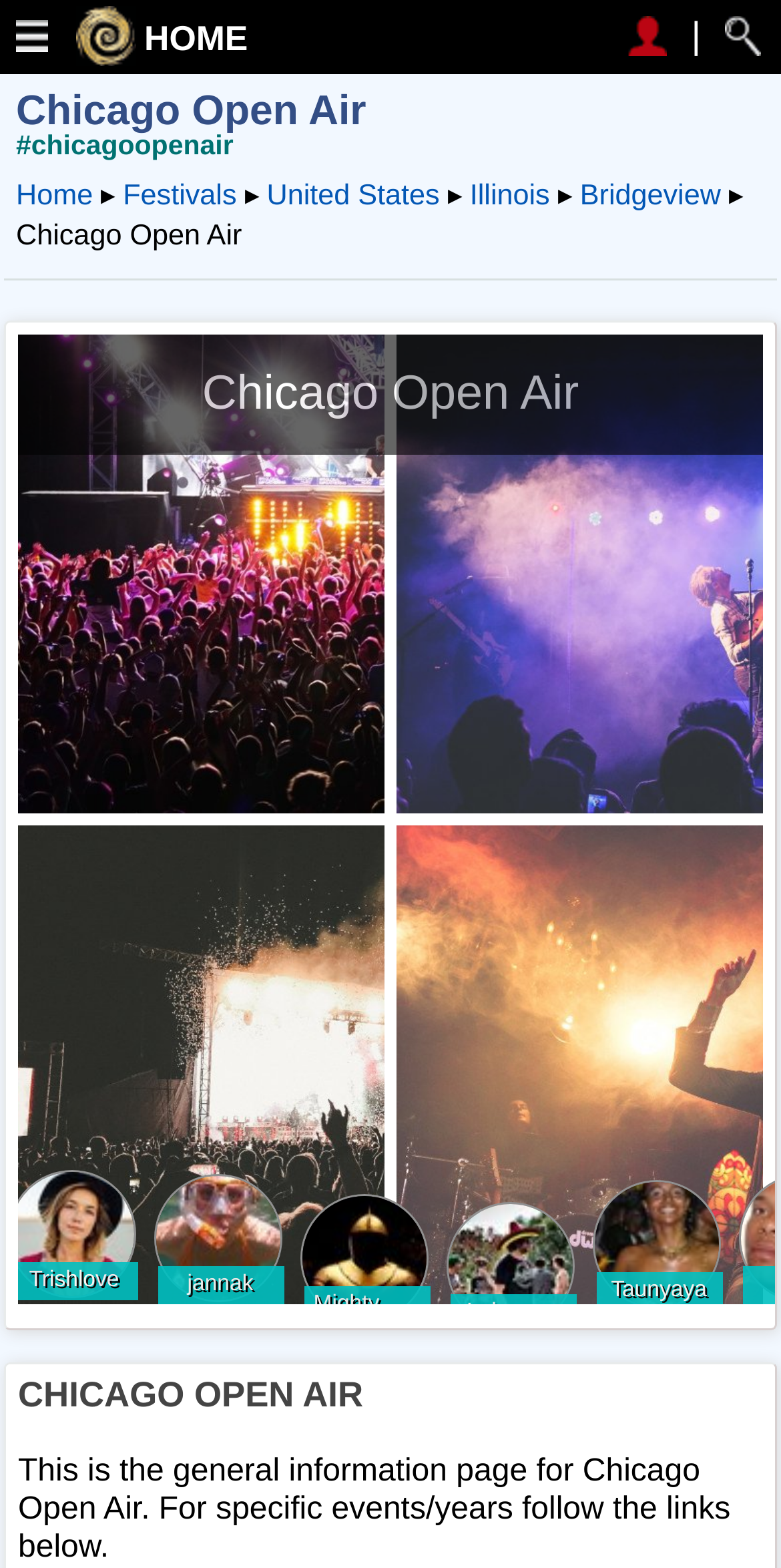Answer the question with a brief word or phrase:
What is the purpose of the webpage?

General information page for Chicago Open Air